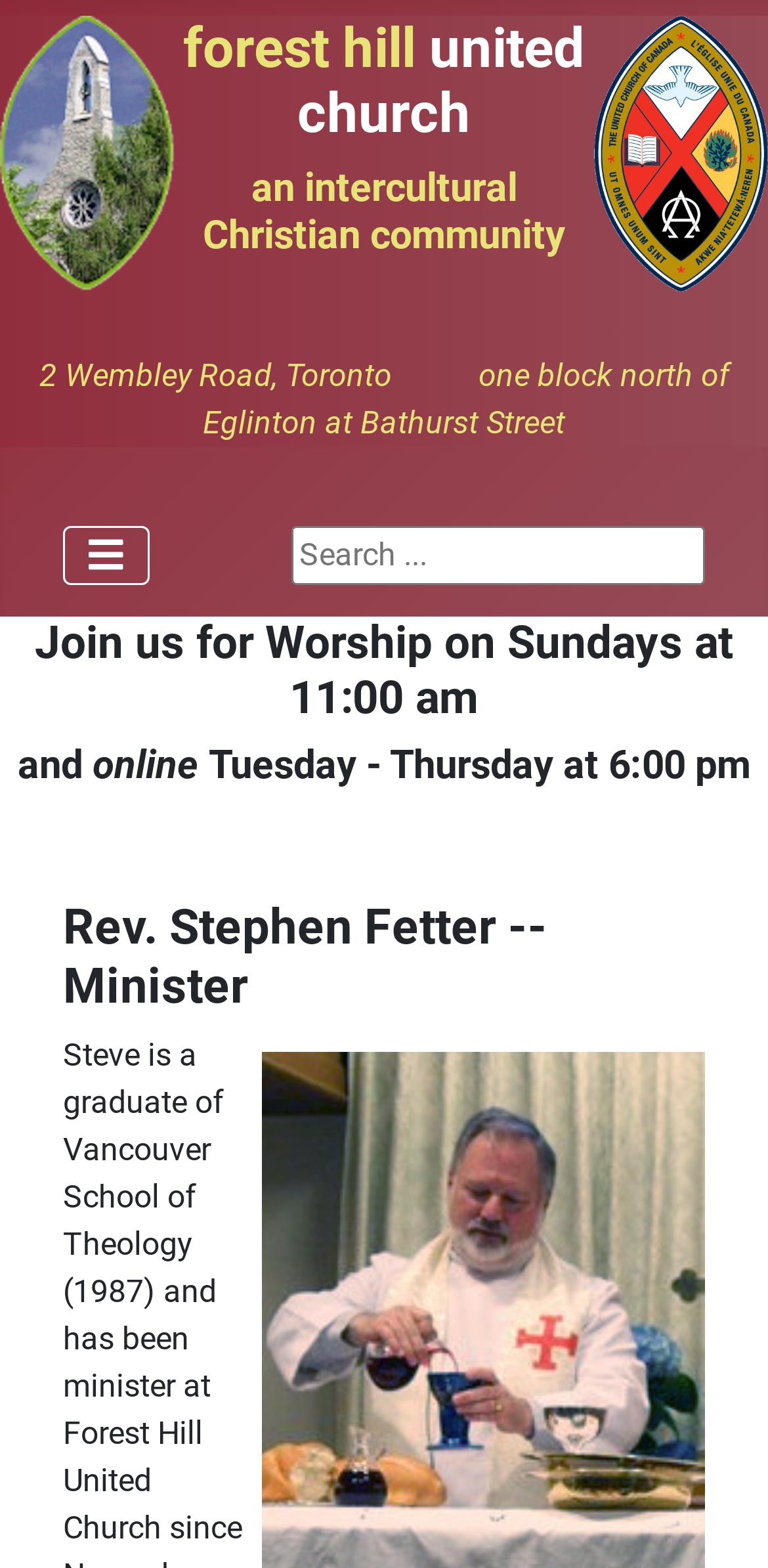What is the name of the church?
Offer a detailed and full explanation in response to the question.

I found the answer by looking at the heading element with the text 'forest hill united church' which is located at the top of the webpage.